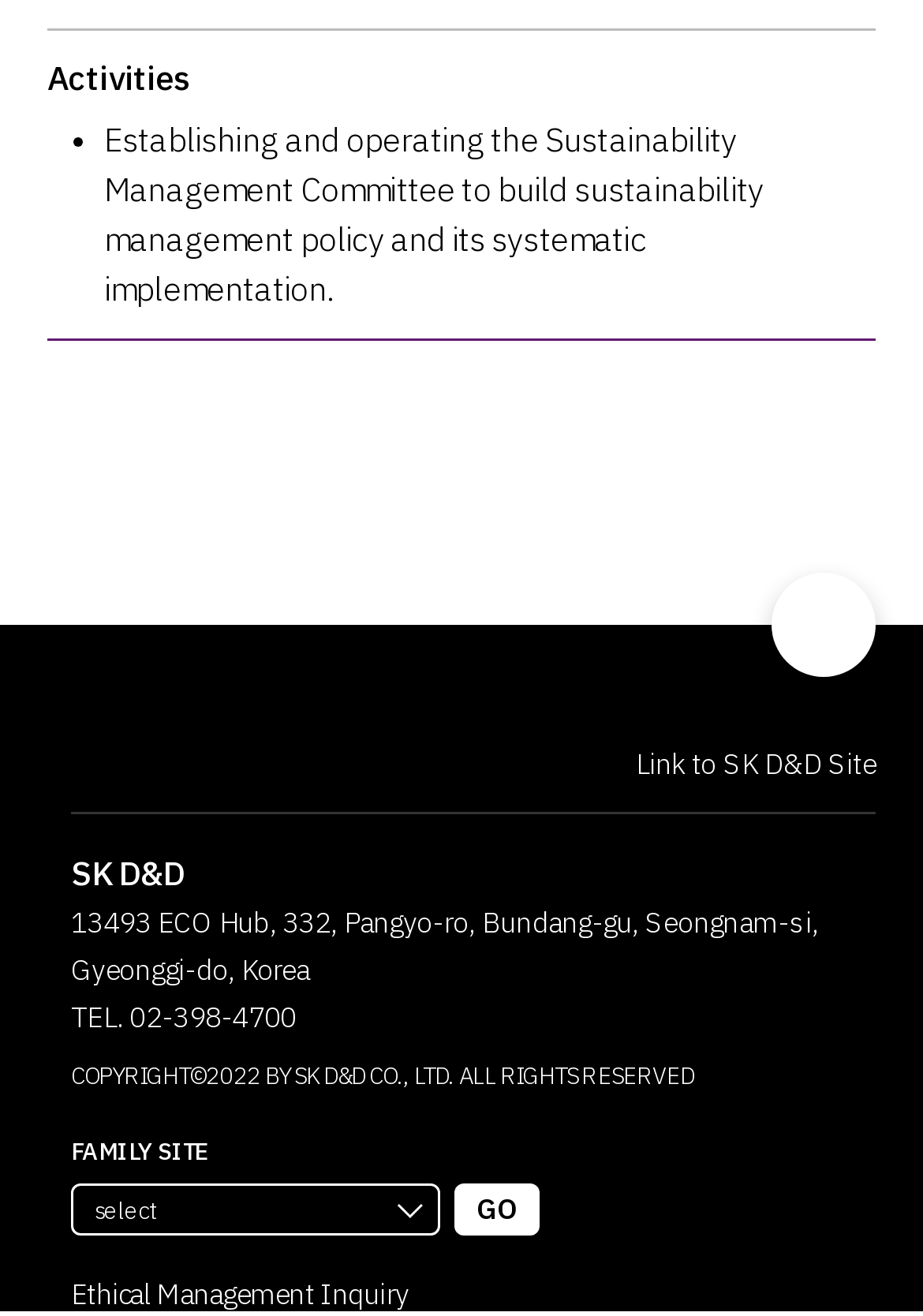What is the purpose of the 'go to top' link?
Provide a detailed answer to the question, using the image to inform your response.

From the link element with OCR text 'go to top' and its corresponding image element, we can infer that the purpose of the 'go to top' link is to navigate the user to the top of the page.